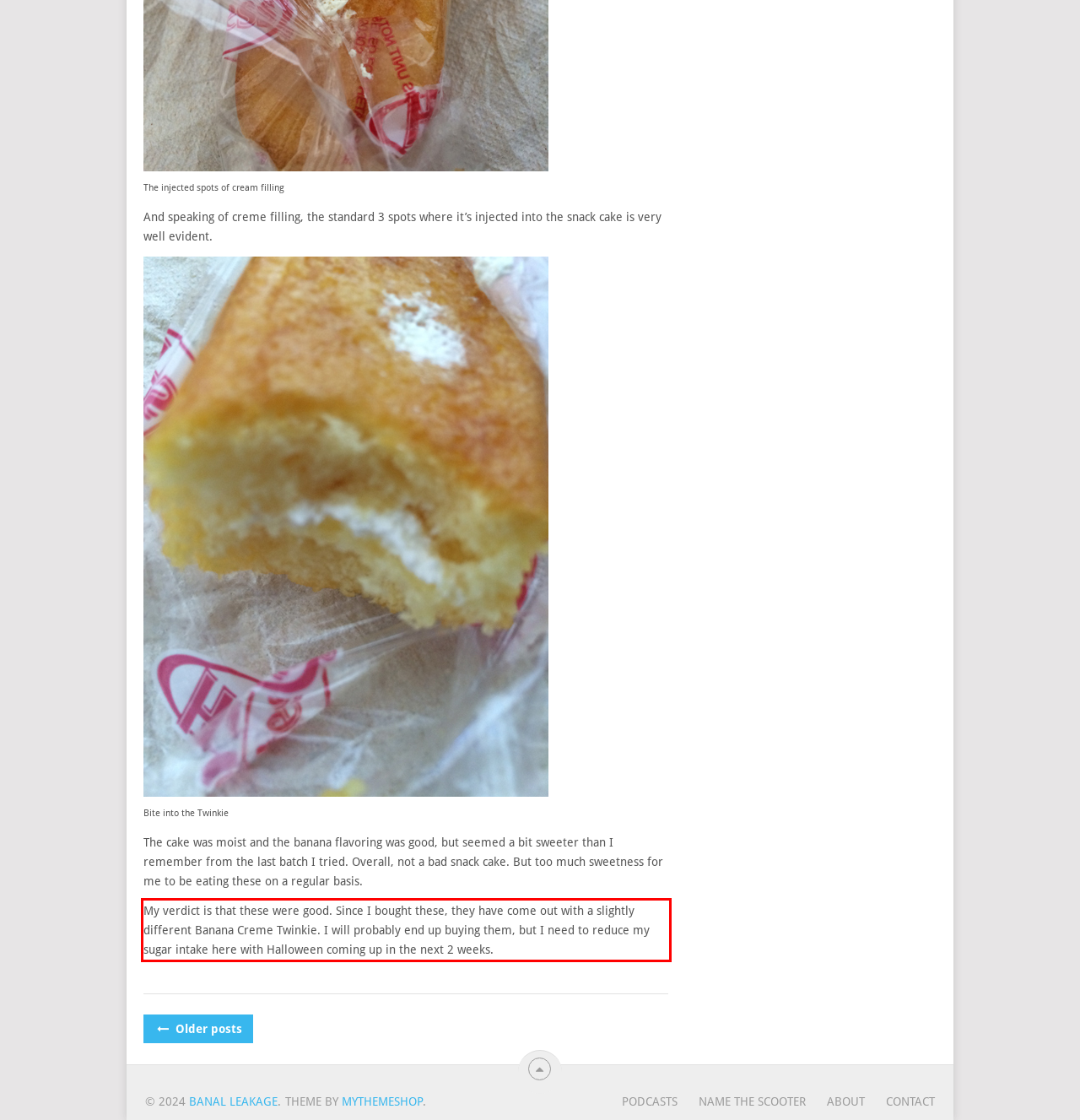You have a screenshot of a webpage, and there is a red bounding box around a UI element. Utilize OCR to extract the text within this red bounding box.

My verdict is that these were good. Since I bought these, they have come out with a slightly different Banana Creme Twinkie. I will probably end up buying them, but I need to reduce my sugar intake here with Halloween coming up in the next 2 weeks.